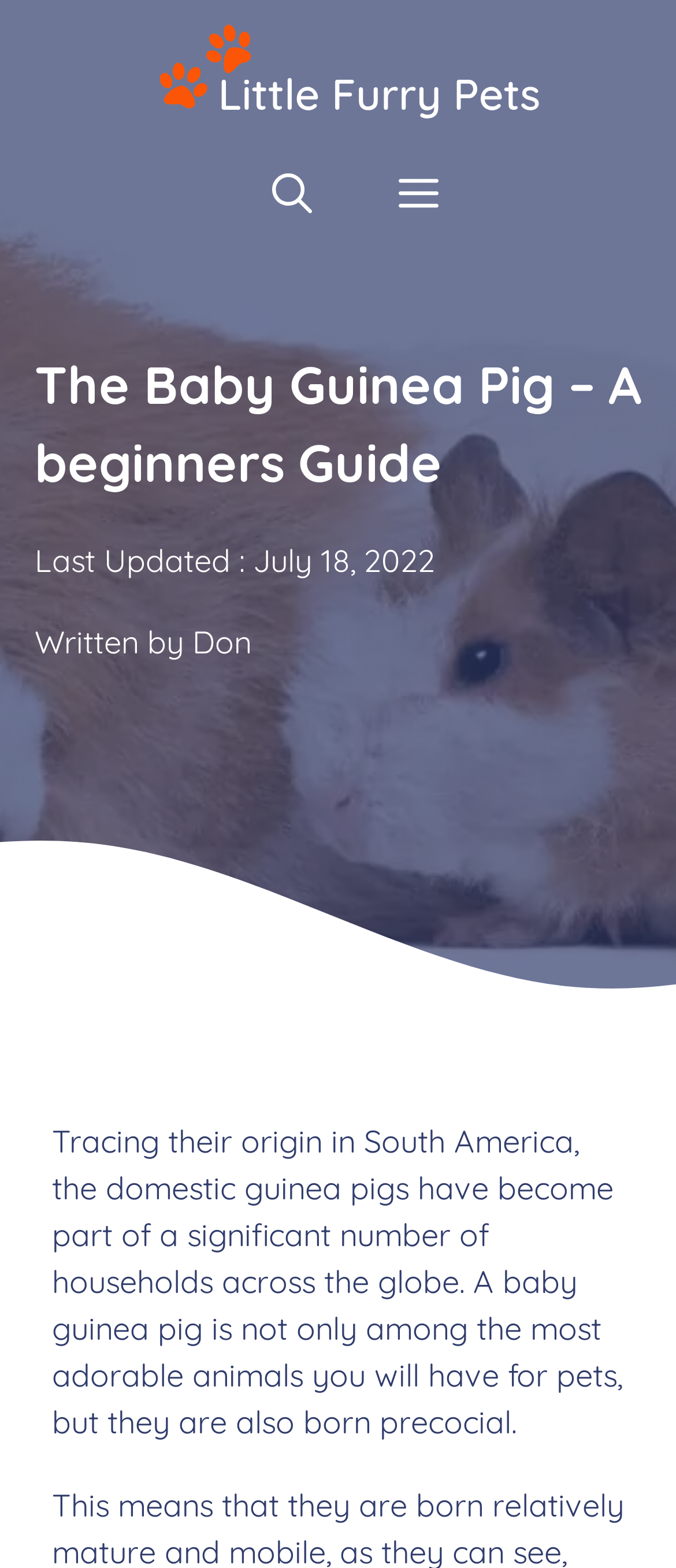When was the article last updated?
Give a comprehensive and detailed explanation for the question.

The last updated date can be found in the heading section, where it says 'Last Updated : July 18, 2022'. This information is likely to be important for readers who want to know how recent the information is.